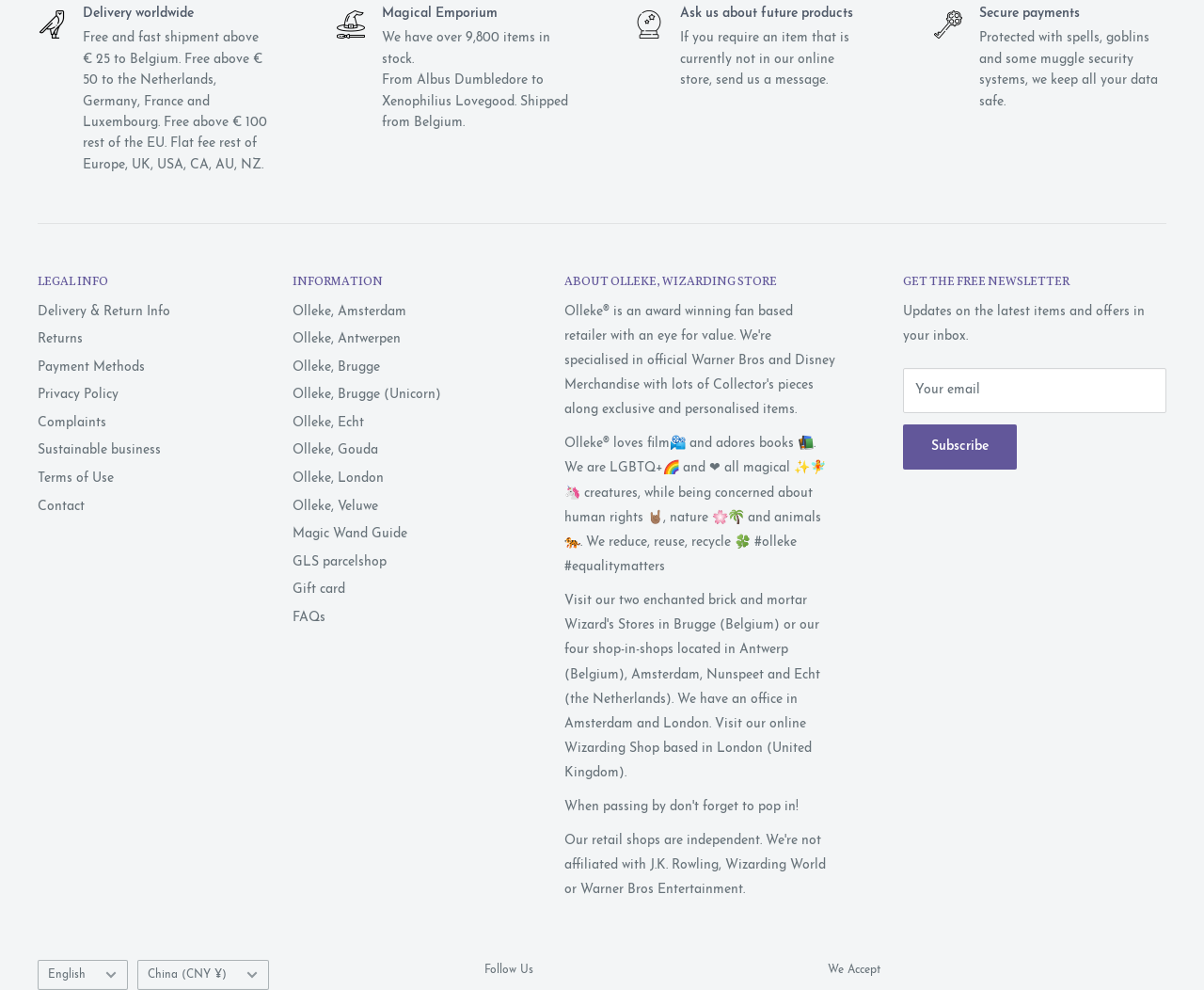Use a single word or phrase to answer the question:
What is the minimum order amount for free shipment to Belgium?

€ 25